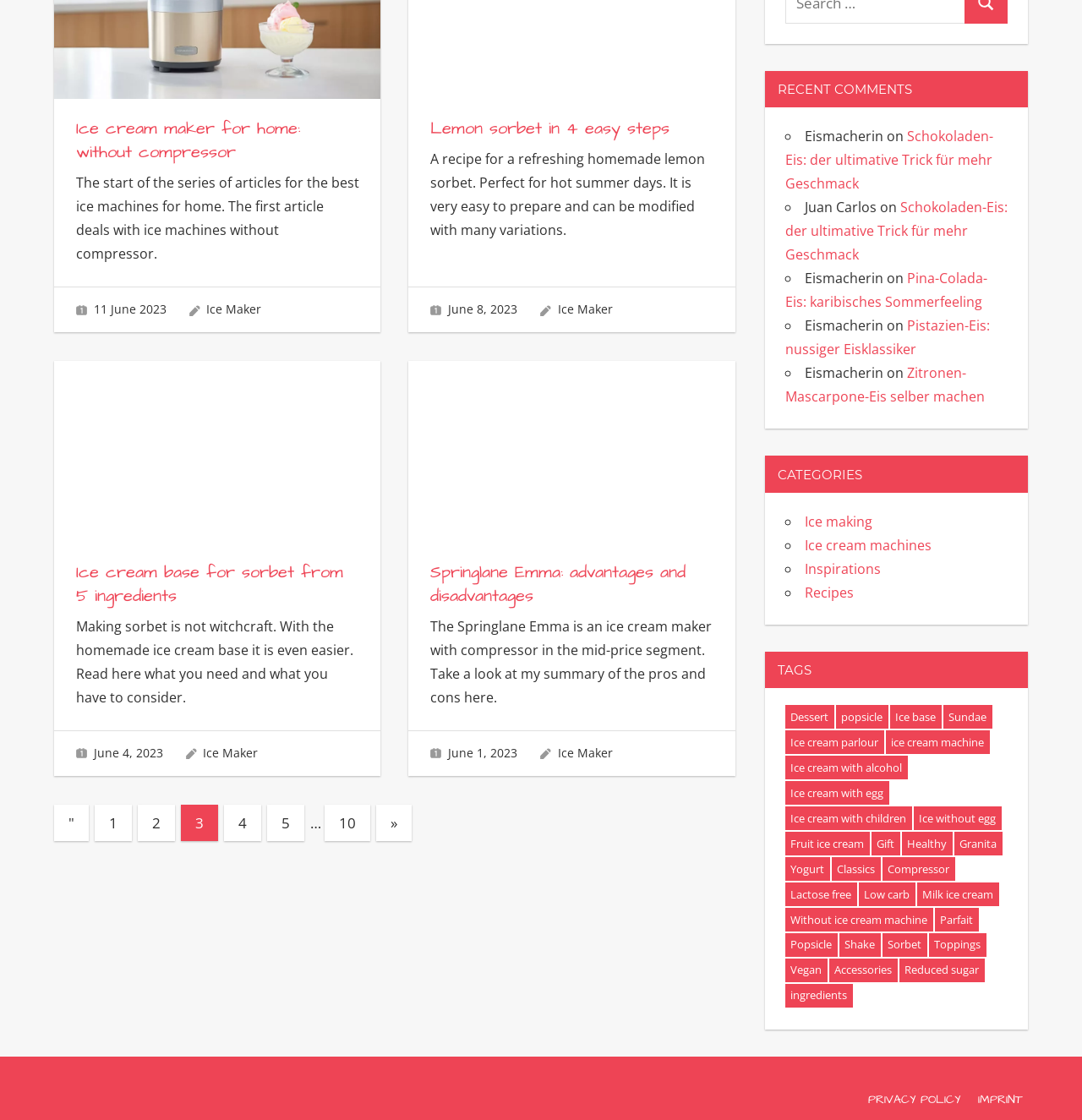Identify the bounding box coordinates of the HTML element based on this description: "Ice cream parlour".

[0.726, 0.652, 0.817, 0.673]